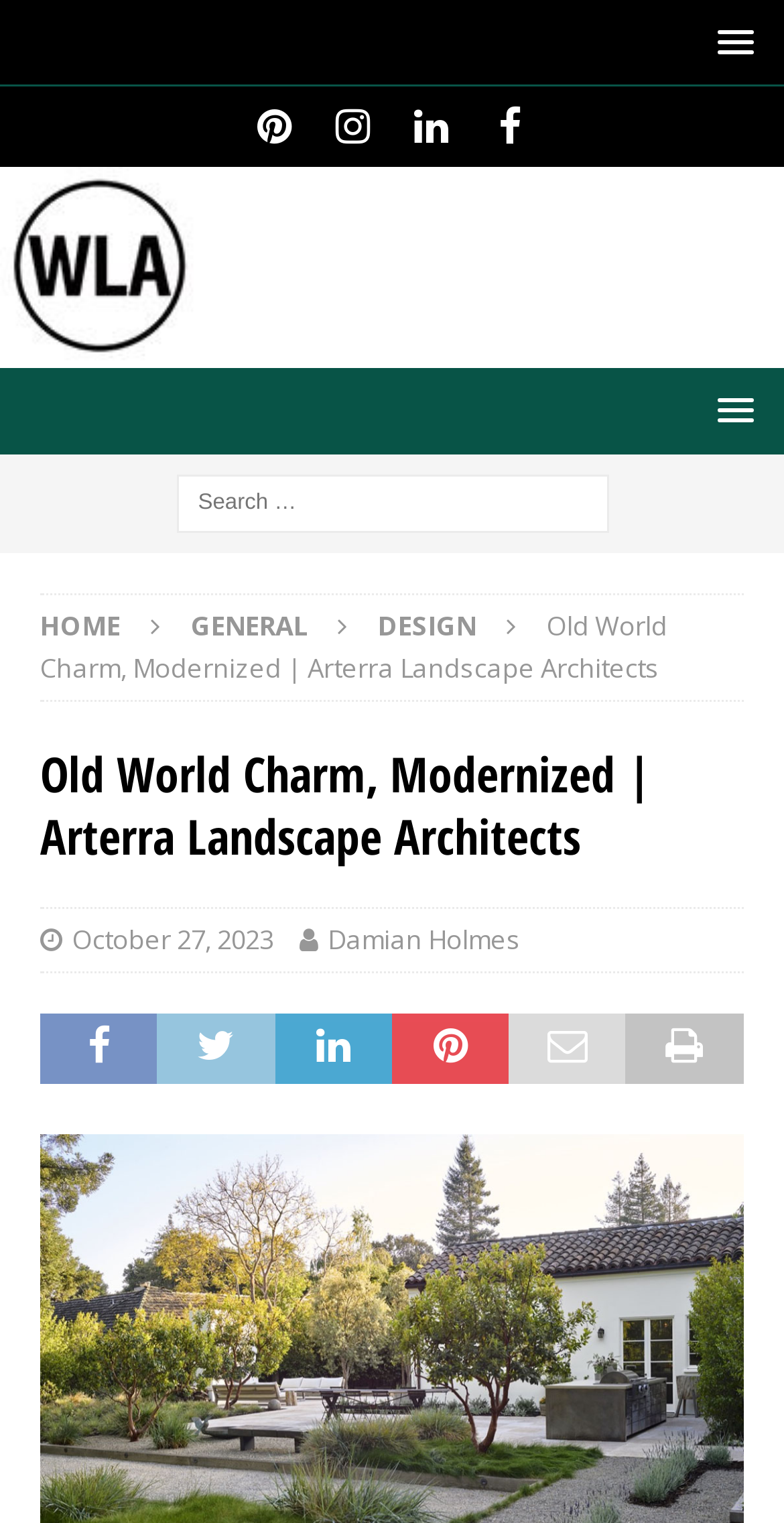How many social media links are there?
Look at the screenshot and respond with a single word or phrase.

4